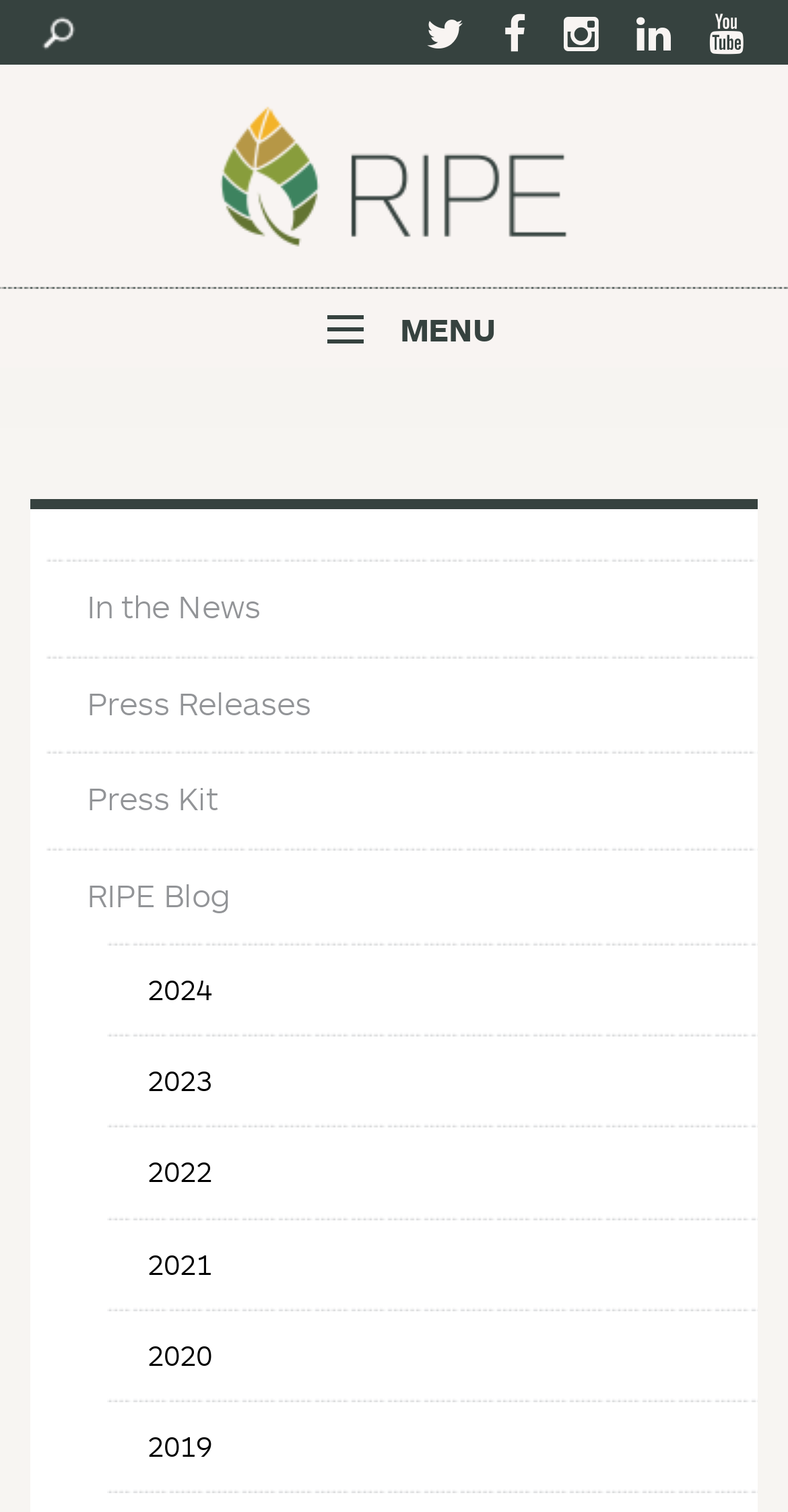Determine the bounding box coordinates in the format (top-left x, top-left y, bottom-right x, bottom-right y). Ensure all values are floating point numbers between 0 and 1. Identify the bounding box of the UI element described by: RIPE Blog

[0.059, 0.562, 0.982, 0.623]